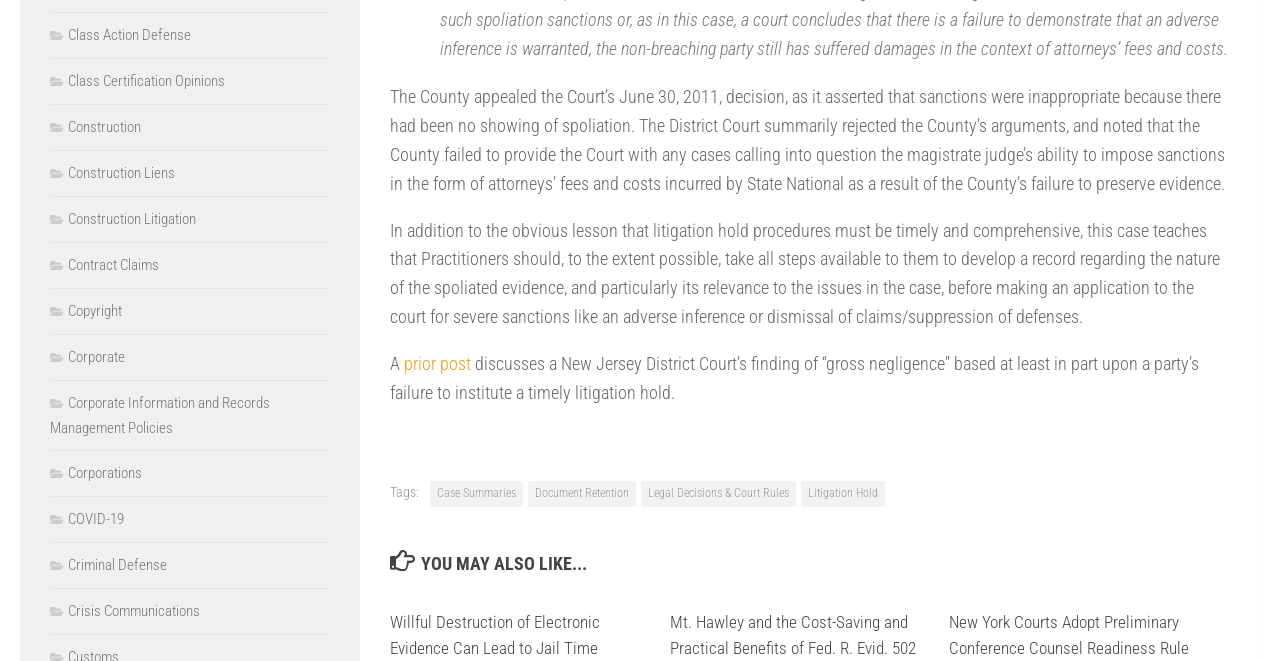Examine the image and give a thorough answer to the following question:
What is the topic of the linked article 'Willful Destruction of Electronic Evidence Can Lead to Jail Time'?

The topic of the linked article 'Willful Destruction of Electronic Evidence Can Lead to Jail Time' is the consequences of willfully destroying electronic evidence, which is likely related to the theme of evidence preservation and litigation holds discussed on this webpage.